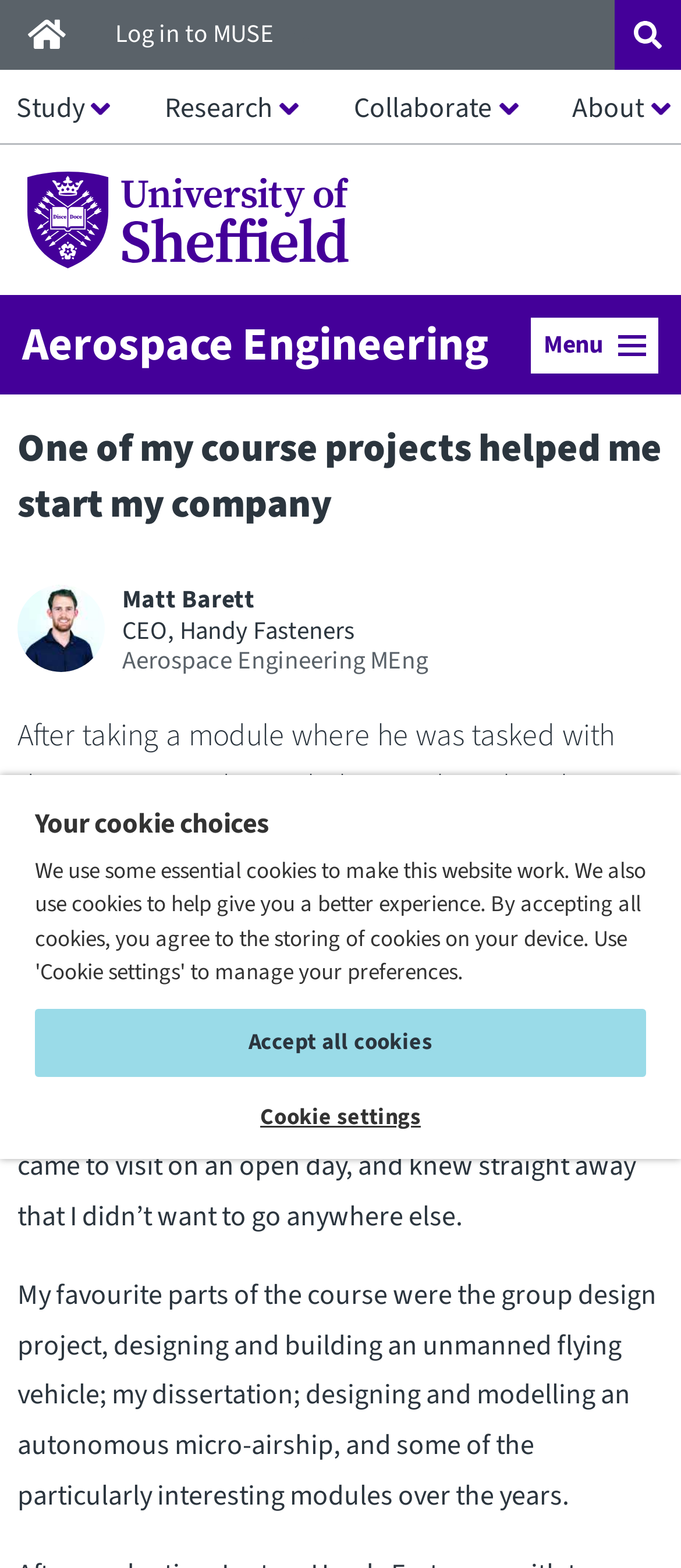Locate the bounding box coordinates of the clickable area to execute the instruction: "Click the Home link". Provide the coordinates as four float numbers between 0 and 1, represented as [left, top, right, bottom].

[0.0, 0.0, 0.138, 0.045]